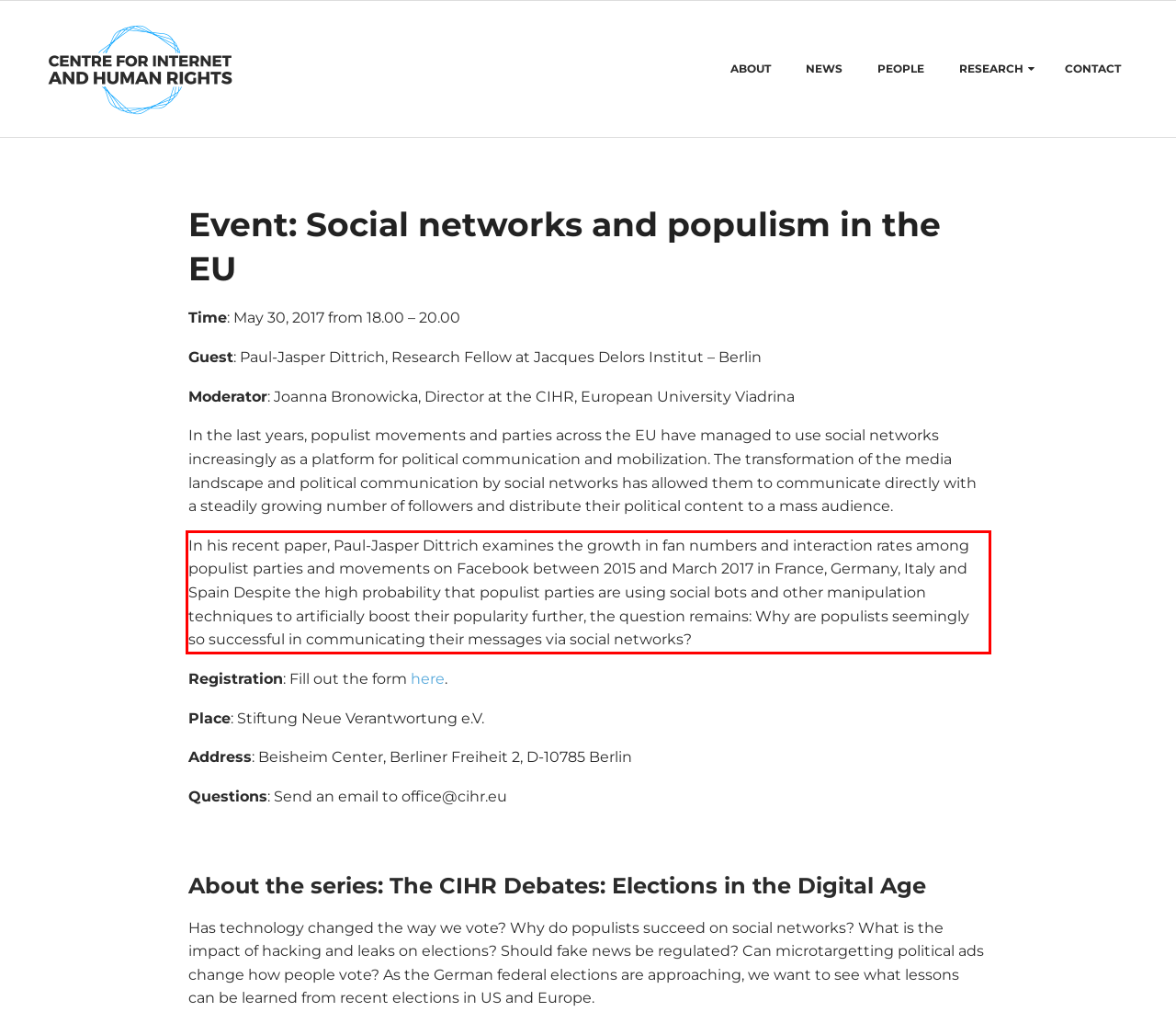You have a screenshot of a webpage with a red bounding box. Identify and extract the text content located inside the red bounding box.

In his recent paper, Paul-Jasper Dittrich examines the growth in fan numbers and interaction rates among populist parties and movements on Facebook between 2015 and March 2017 in France, Germany, Italy and Spain Despite the high probability that populist parties are using social bots and other manipulation techniques to artificially boost their popularity further, the question remains: Why are populists seemingly so successful in communicating their messages via social networks?